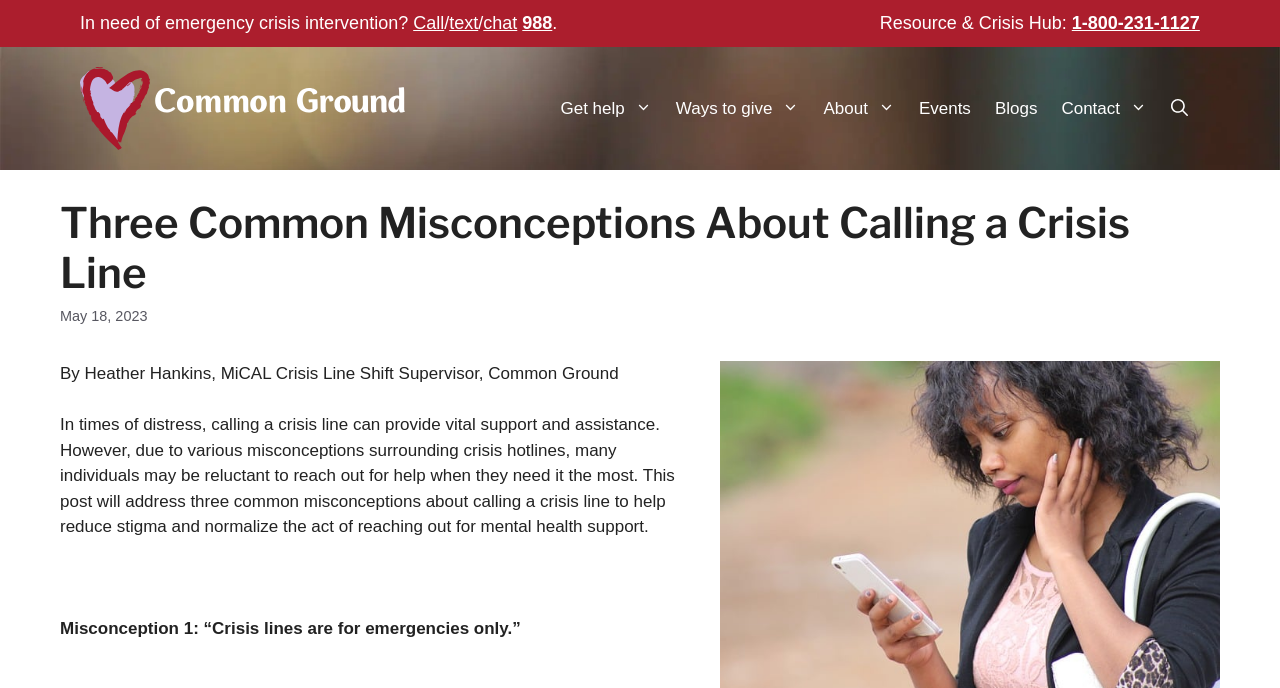What is the phone number for the crisis line?
Based on the image, answer the question with a single word or brief phrase.

1-800-231-1127